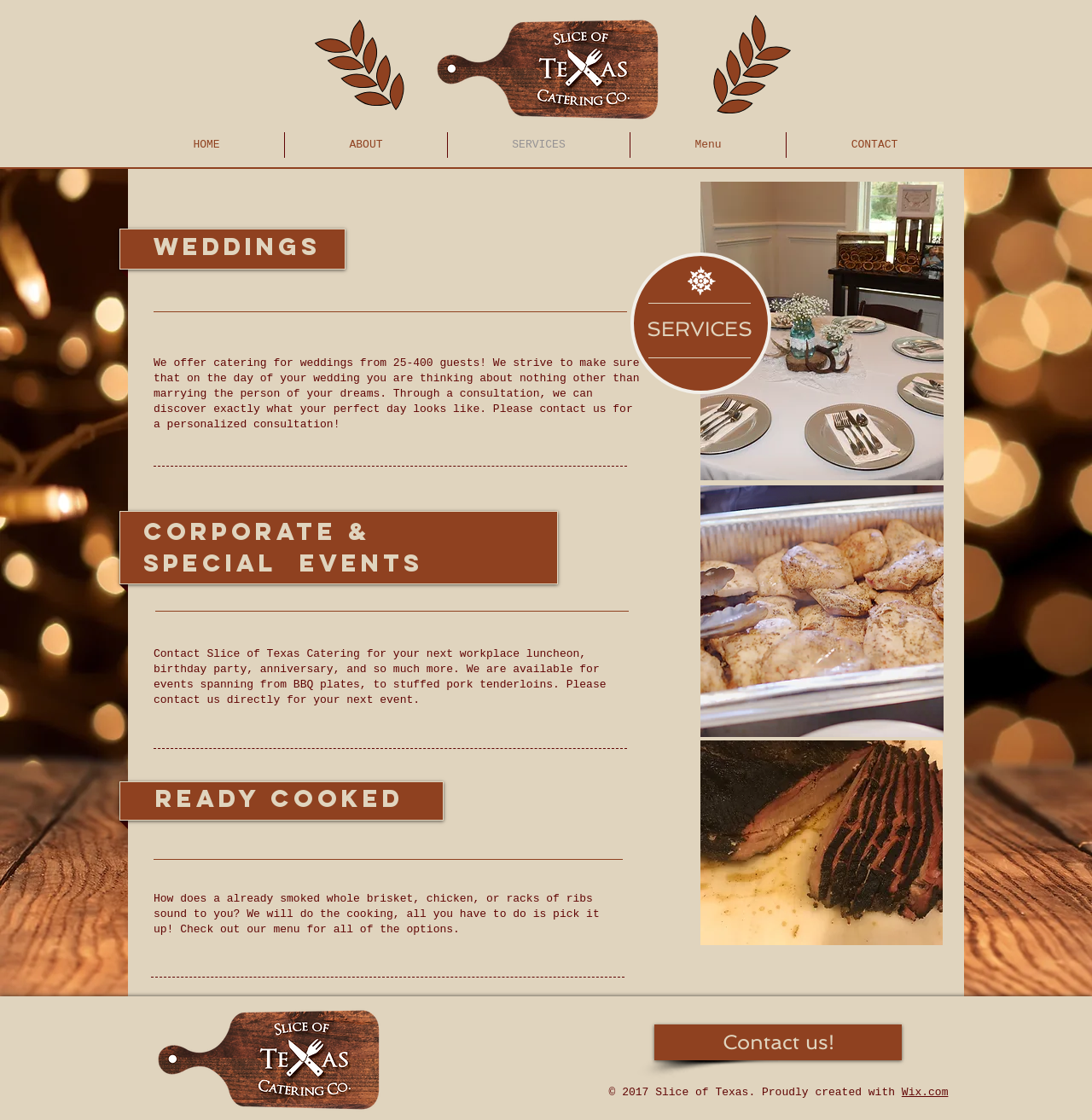What type of food does Slice of Texas Catering offer for pickup?
Using the image as a reference, answer the question with a short word or phrase.

Smoked brisket, chicken, ribs